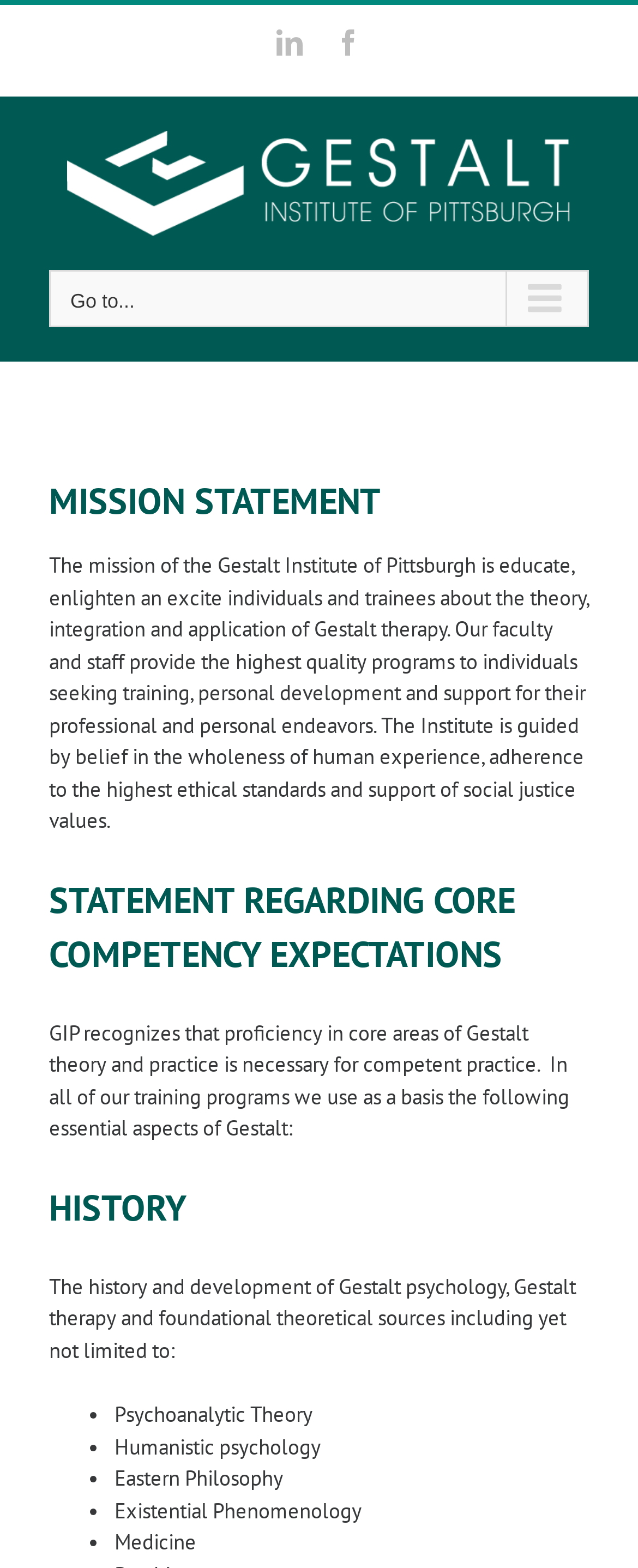Identify the bounding box of the UI component described as: "Facebook".

[0.526, 0.019, 0.567, 0.035]